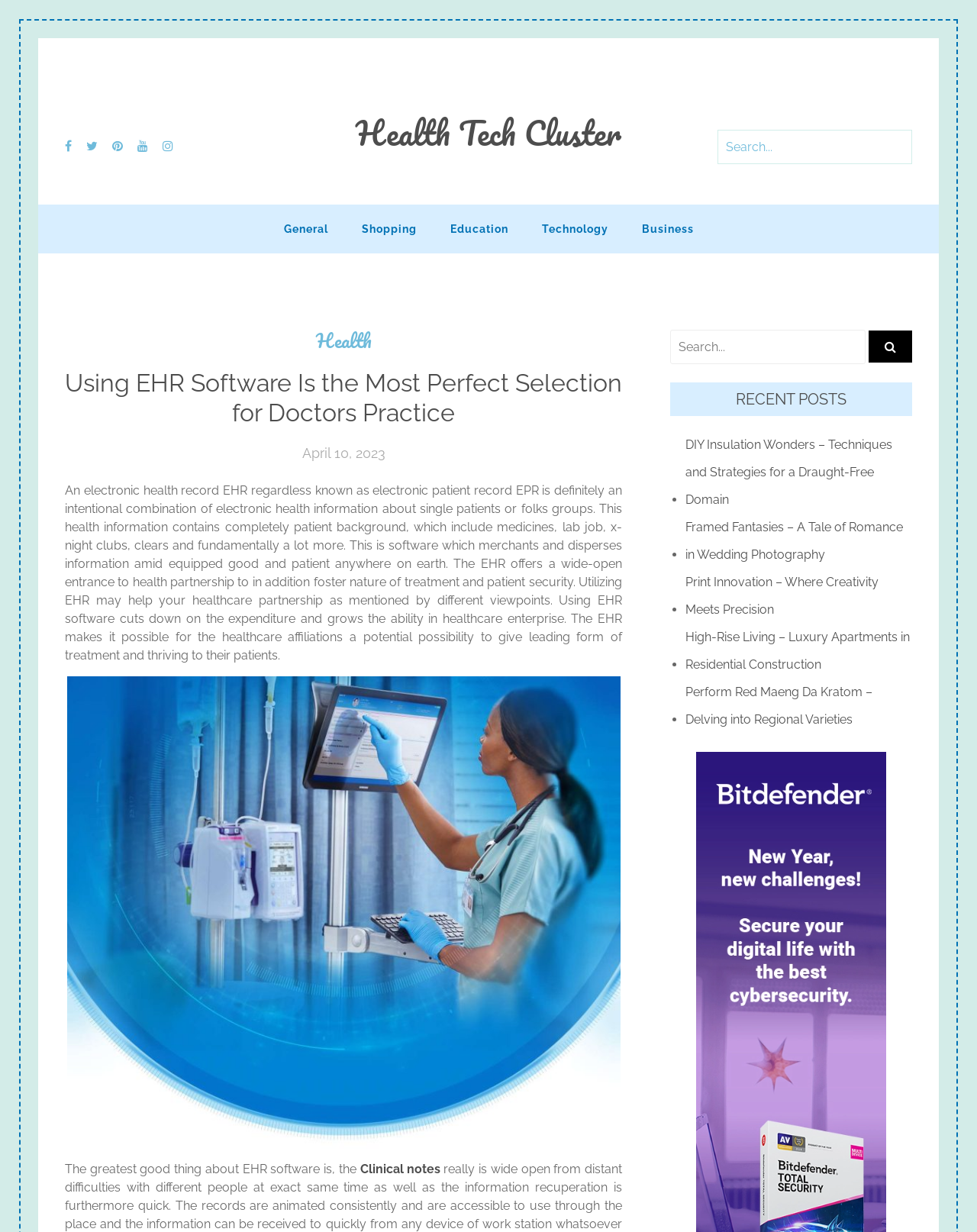Detail the webpage's structure and highlights in your description.

The webpage is about Health Tech Cluster, with a focus on the benefits of using EHR (Electronic Health Record) software for doctors' practices. At the top left, there are five social media links represented by icons. To the right of these icons, the website's title "Health Tech Cluster" is displayed prominently. Below the title, there is a search bar where users can input keywords.

The main content of the webpage is divided into two sections. On the left, there are six categories listed as links, including "General", "Shopping", "Education", "Technology", and "Business". Below these categories, there is a header section with two headings: "Health" and "Using EHR Software Is the Most Perfect Selection for Doctors Practice". The latter heading is followed by a date "April 10, 2023".

On the right side of the webpage, there is a lengthy article about the benefits of using EHR software. The article is accompanied by an image related to EHR software. The text explains that EHR software is an intentional combination of electronic health information about single patients or groups, which contains patient background, medicines, lab jobs, and more. It also highlights the advantages of using EHR software, including reducing expenditure and growing the ability in healthcare enterprise.

Below the article, there is a section titled "RECENT POSTS" with four links to different articles, including "DIY Insulation Wonders", "Framed Fantasies", "Print Innovation", and "High-Rise Living". Each link is preceded by a bullet point. At the bottom right, there is a search bar and a button with a magnifying glass icon.